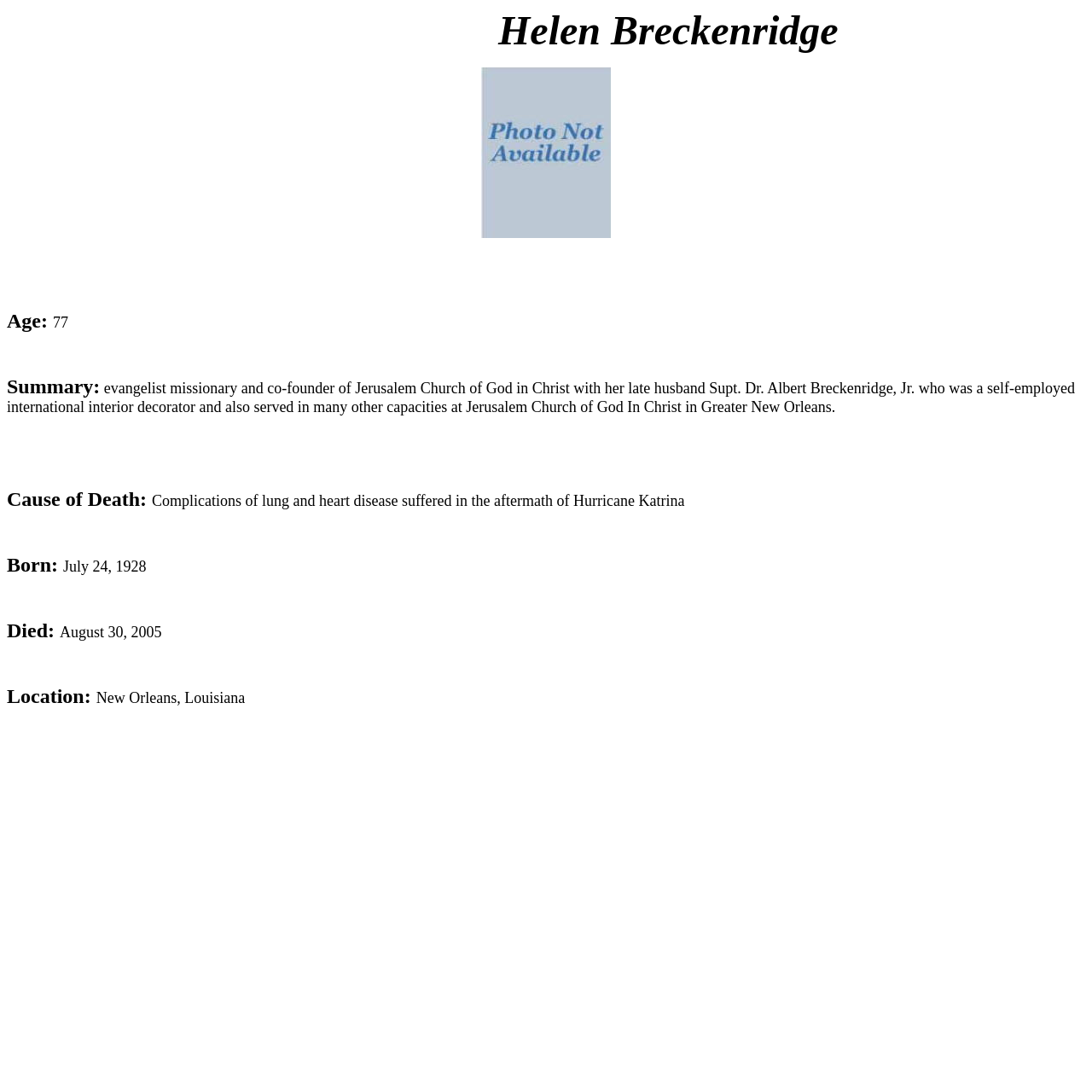What is the cause of Helen Breckenridge's death?
Please answer the question with a detailed response using the information from the screenshot.

I found the answer by looking at the 'Cause of Death:' label and the corresponding text 'Complications of lung and heart disease suffered in the aftermath of Hurricane Katrina'.